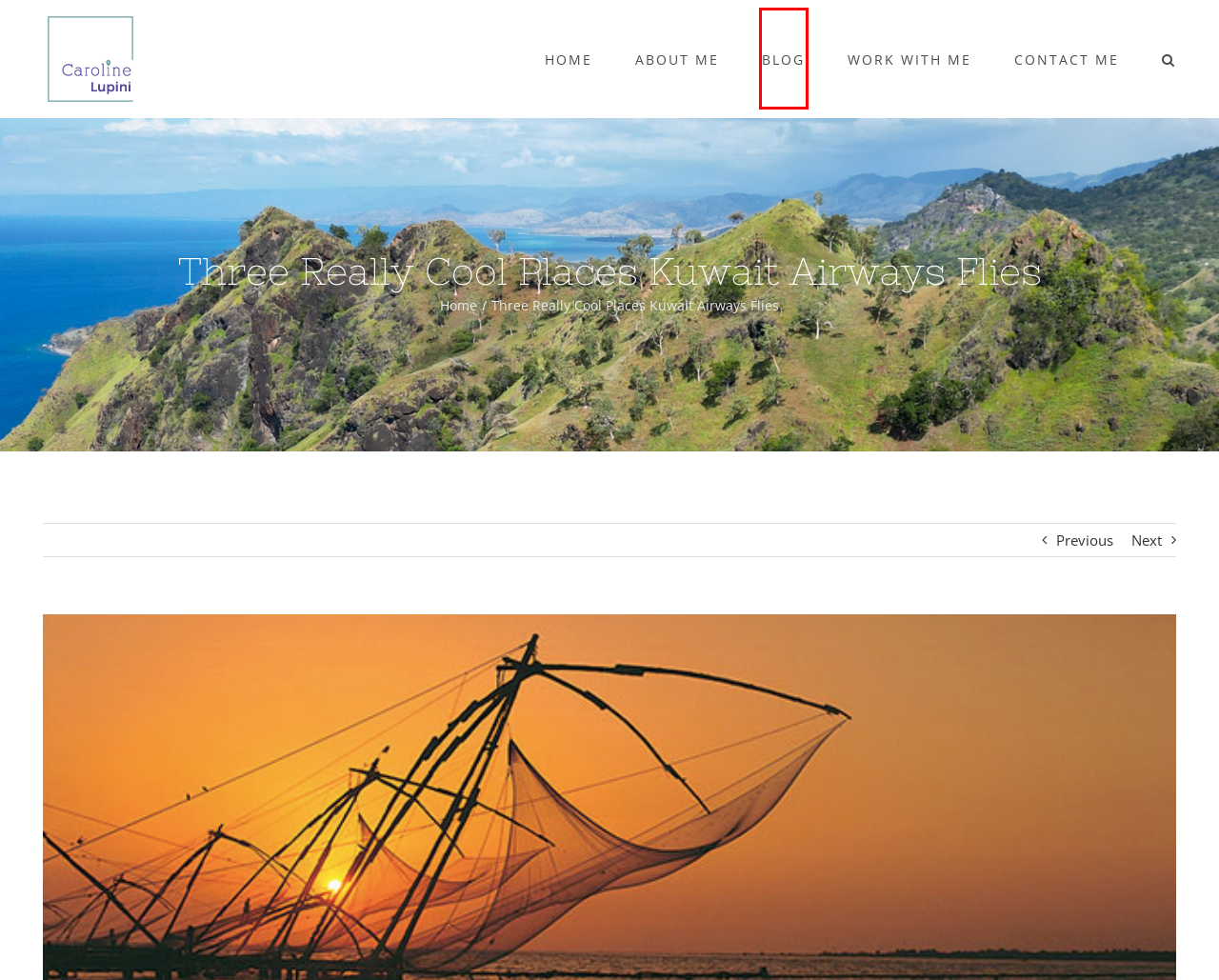Examine the screenshot of the webpage, which includes a red bounding box around an element. Choose the best matching webpage description for the page that will be displayed after clicking the element inside the red bounding box. Here are the candidates:
A. Caroline Lupini Travels – My Travel Blog
B. WORK WITH ME – Caroline Lupini Travels
C. CONTACT ME – Caroline Lupini Travels
D. Here’s to Chasing Our Dreams – Caroline Lupini Travels
E. The Adventure of A Ricetime: Easy Riders Tour – Caroline Lupini Travels
F. Cairo Travel Guide – Caroline Lupini Travels
G. Travel Blog – Caroline Lupini Travels
H. ABOUT ME – Caroline Lupini Travels

G